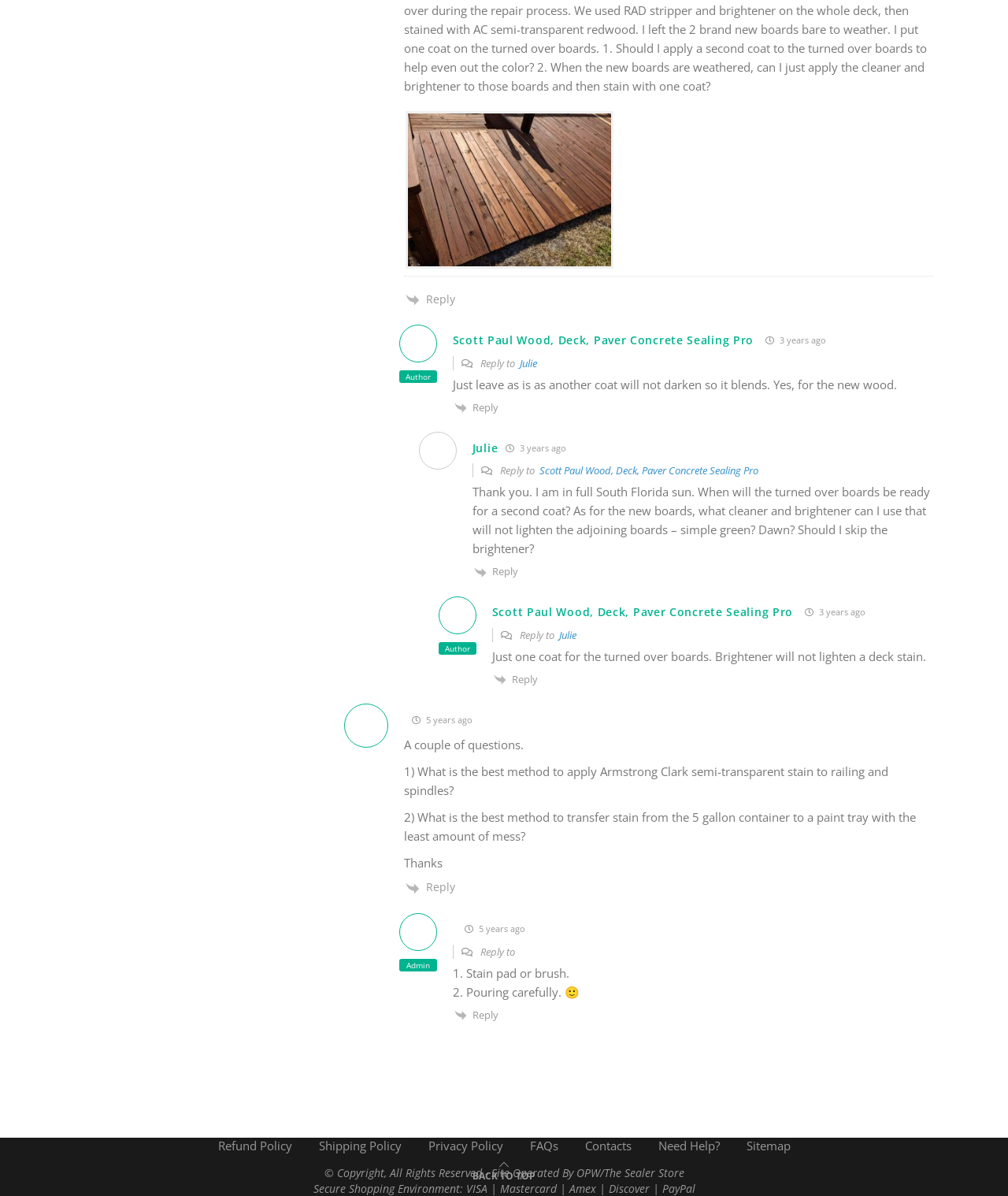Please identify the bounding box coordinates of the element I need to click to follow this instruction: "Click the Web Hosting link".

None